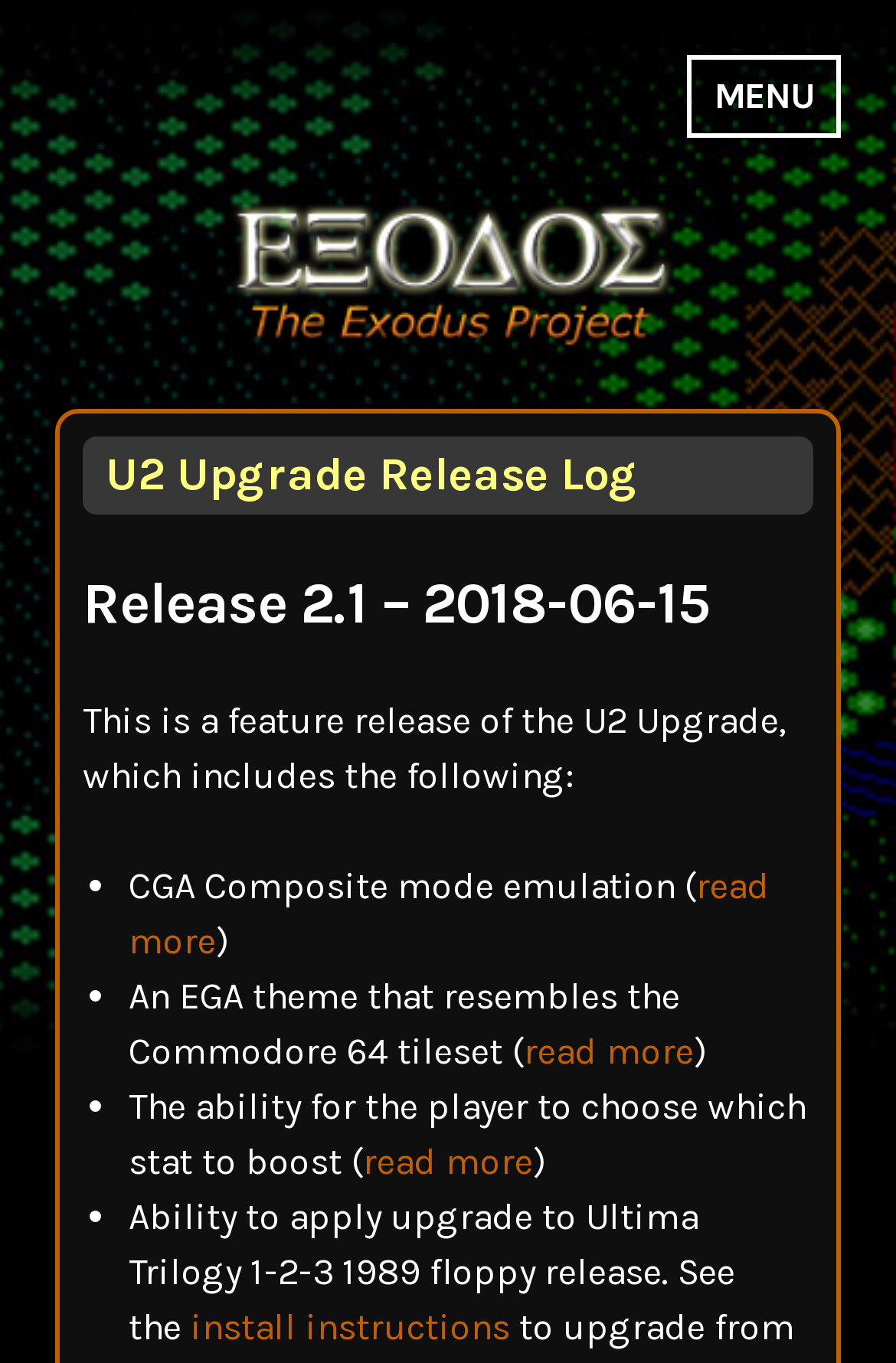What is the theme that resembles the Commodore 64 tileset?
Using the information from the image, answer the question thoroughly.

The second feature listed is 'An EGA theme that resembles the Commodore 64 tileset (' which indicates that the theme is an EGA theme.